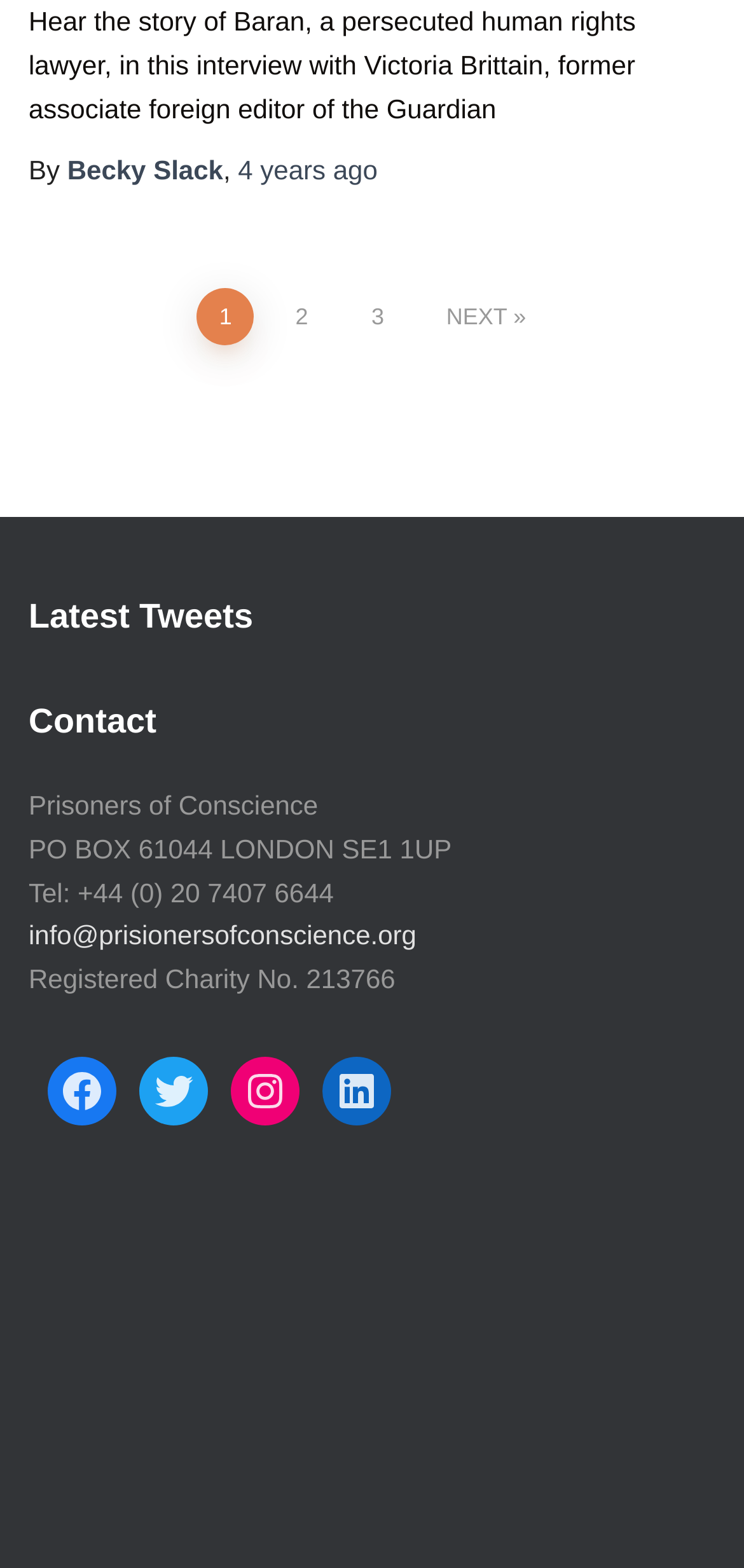Please identify the bounding box coordinates of the element I need to click to follow this instruction: "Follow Prisoners of Conscience on Facebook".

[0.064, 0.675, 0.156, 0.718]